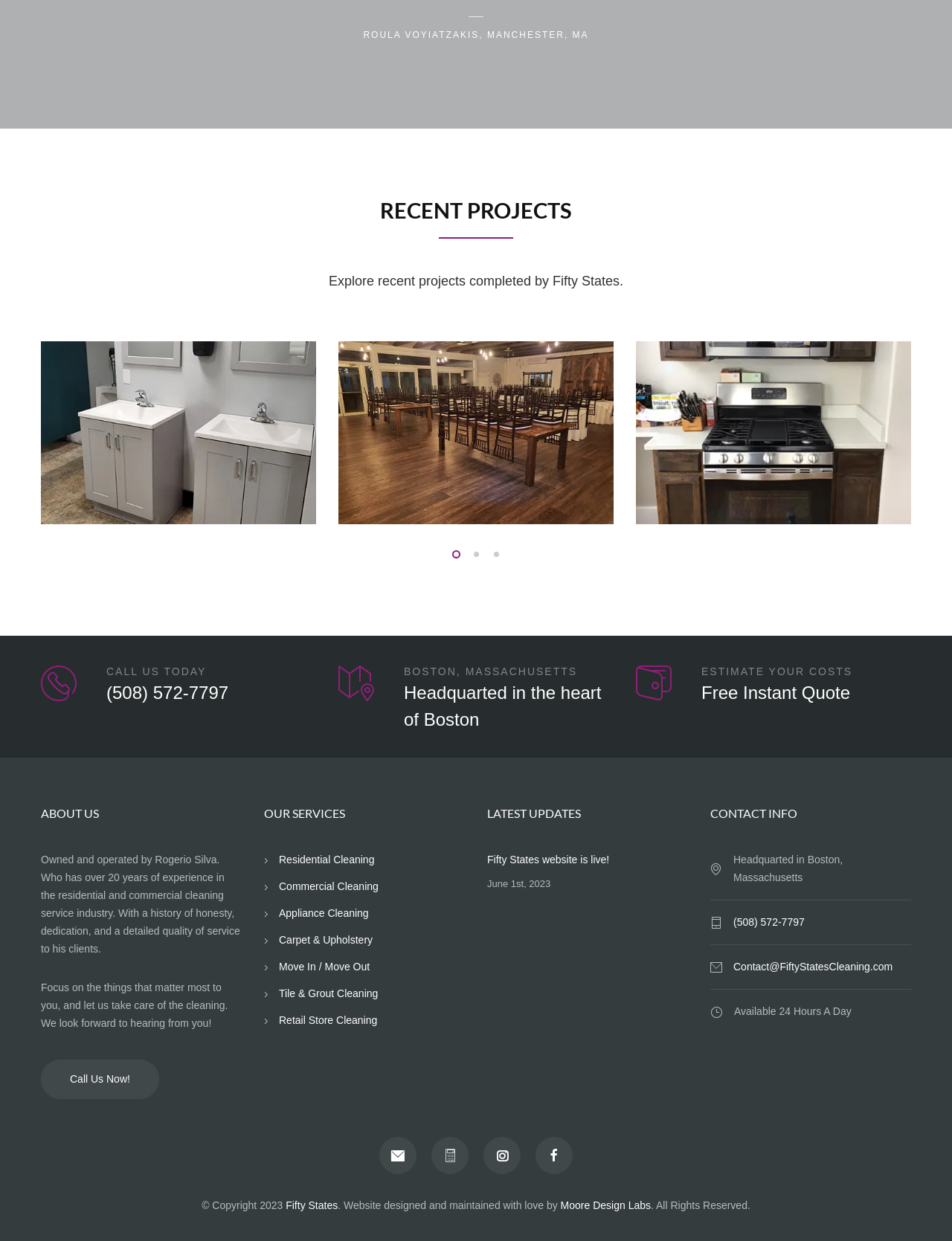Please locate the bounding box coordinates of the element that should be clicked to achieve the given instruction: "Get a free instant quote".

[0.737, 0.55, 0.893, 0.566]